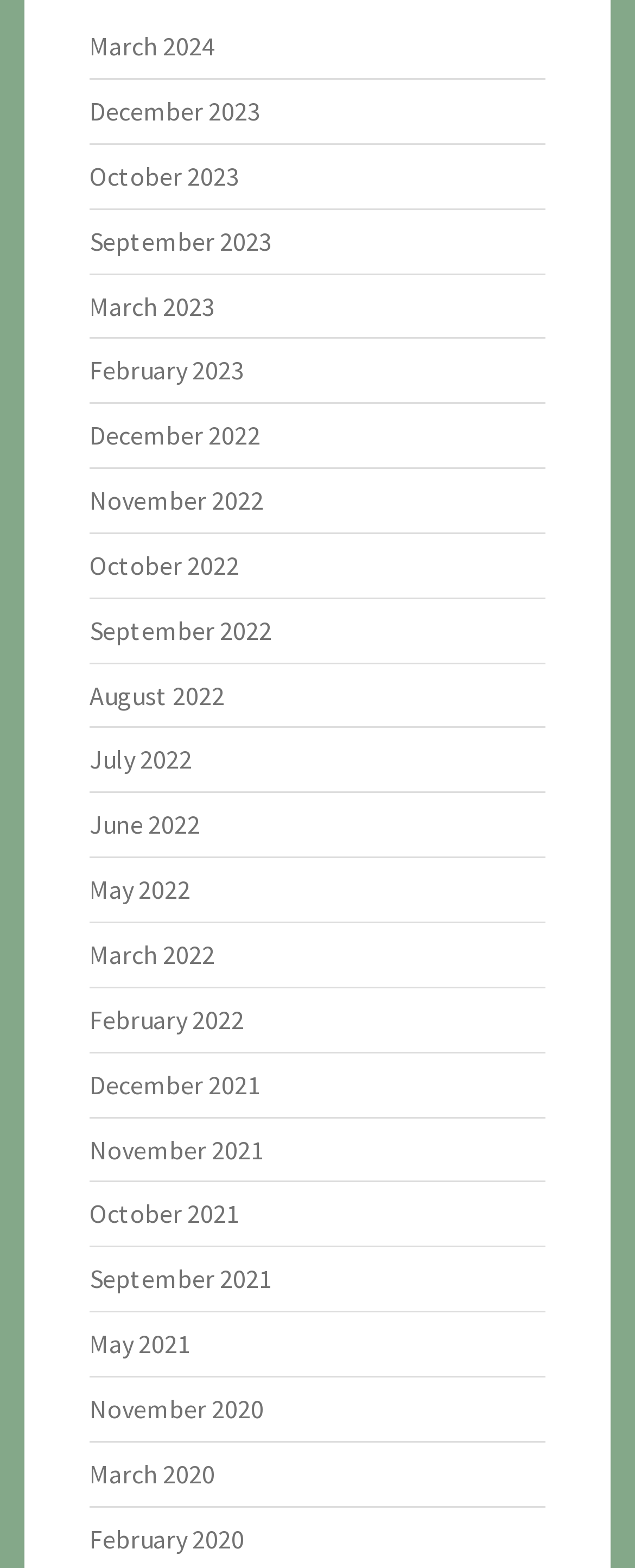Please answer the following question using a single word or phrase: How many months are listed in 2023?

3